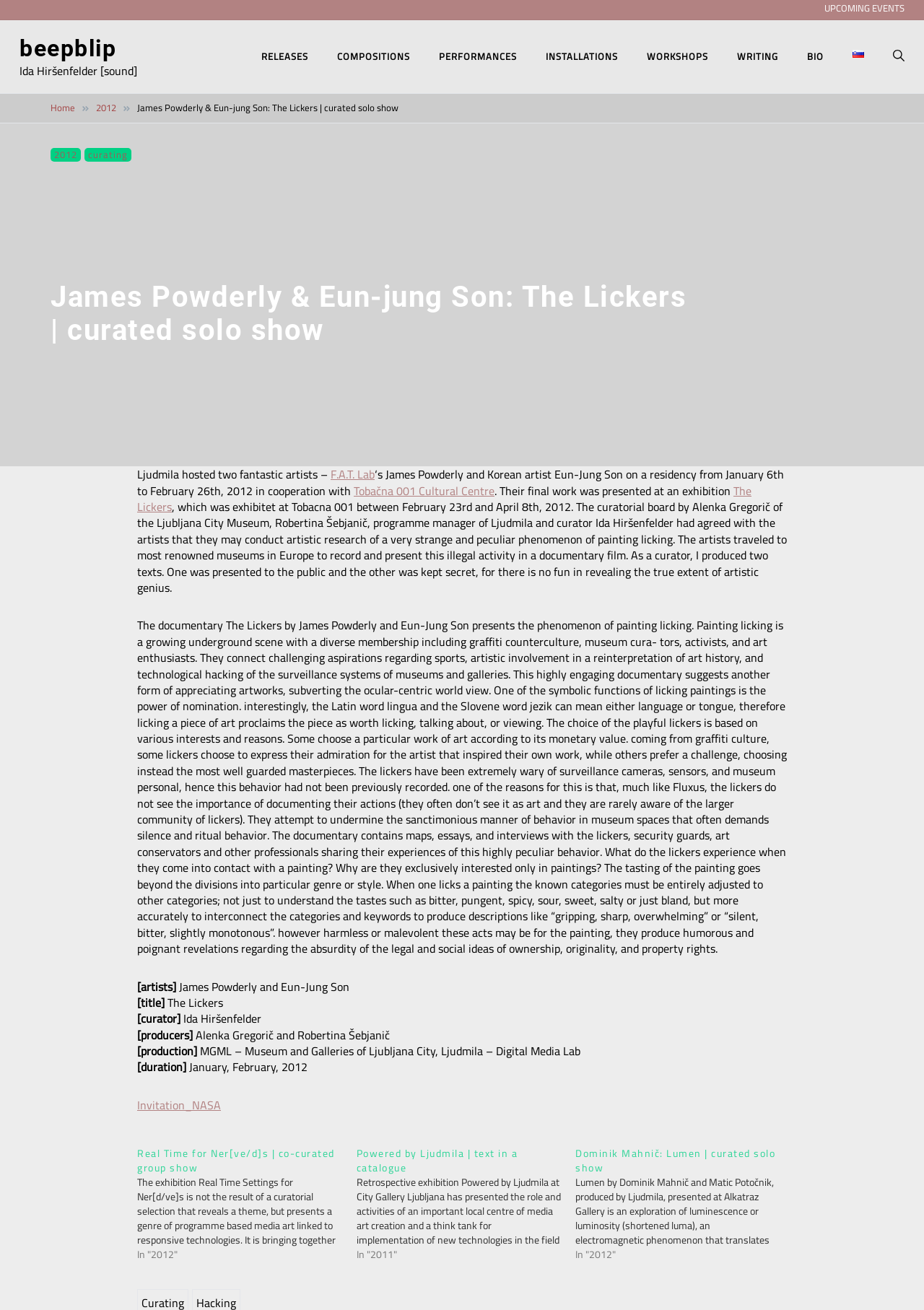Please specify the bounding box coordinates of the region to click in order to perform the following instruction: "Read more about the 'Real Time for Ner[ve/d]s | co-curated group show'".

[0.148, 0.875, 0.386, 0.963]